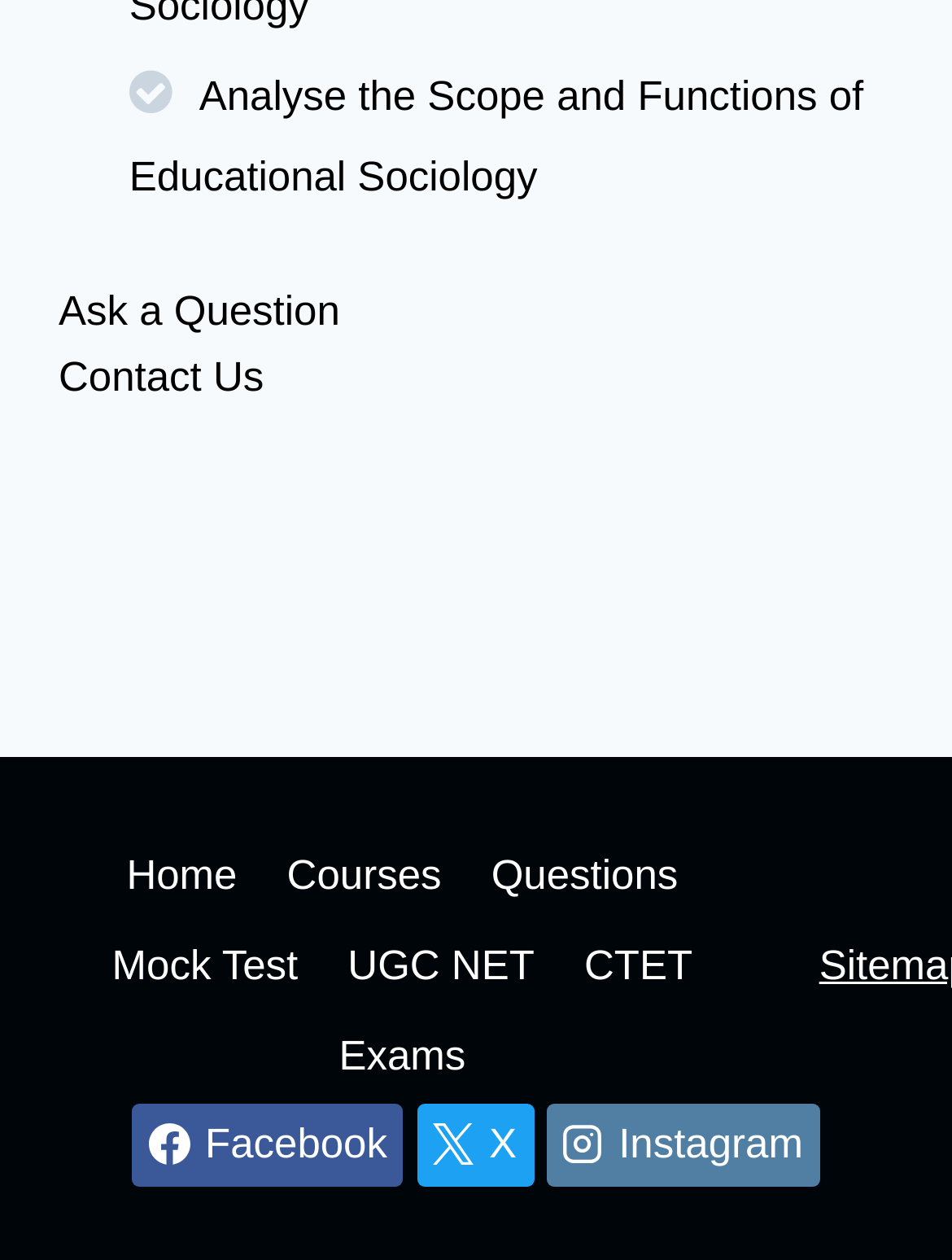Indicate the bounding box coordinates of the element that must be clicked to execute the instruction: "Go to Home". The coordinates should be given as four float numbers between 0 and 1, i.e., [left, top, right, bottom].

[0.107, 0.658, 0.275, 0.731]